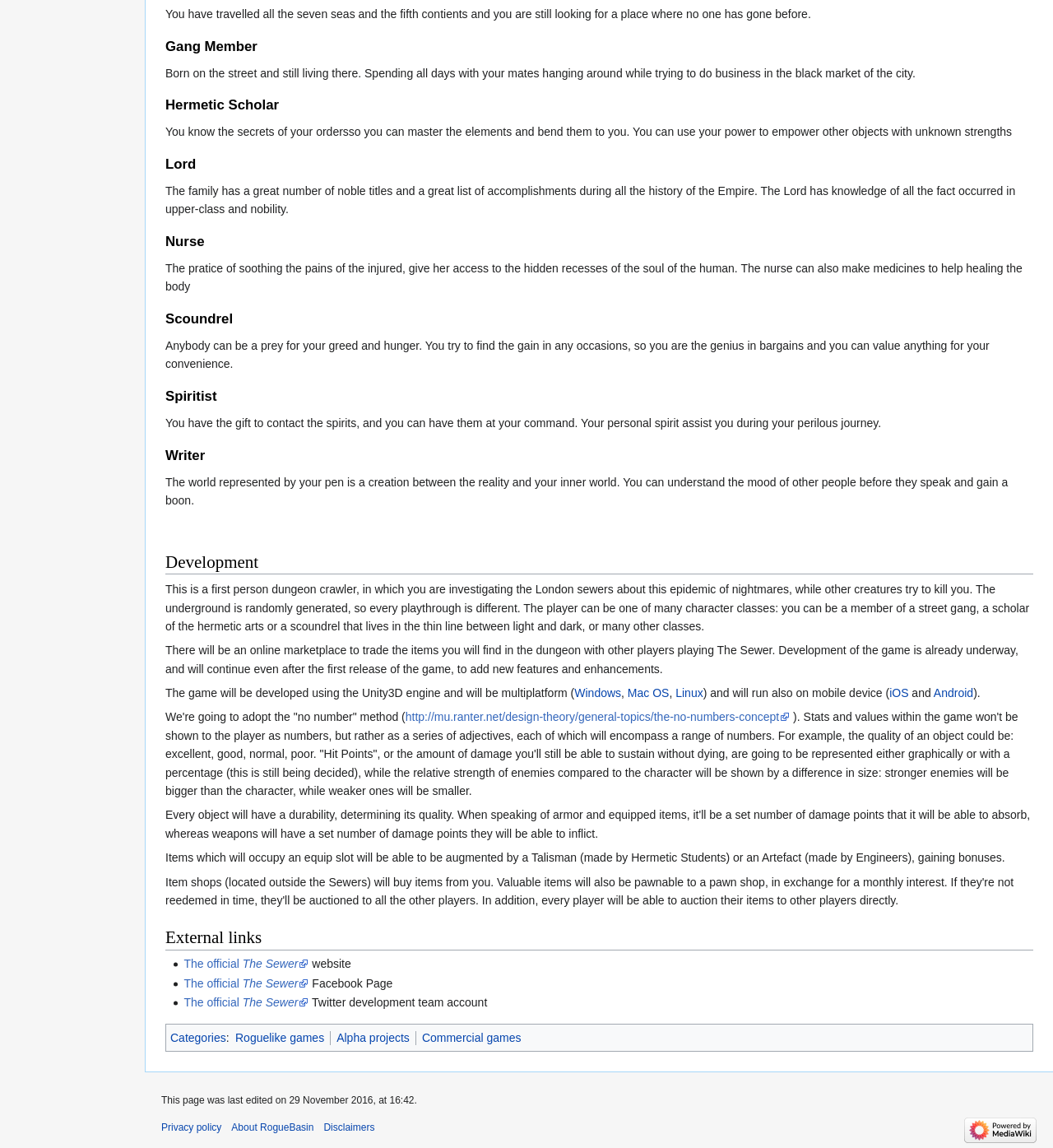Identify the bounding box coordinates for the UI element described as: "About RogueBasin".

[0.22, 0.977, 0.298, 0.987]